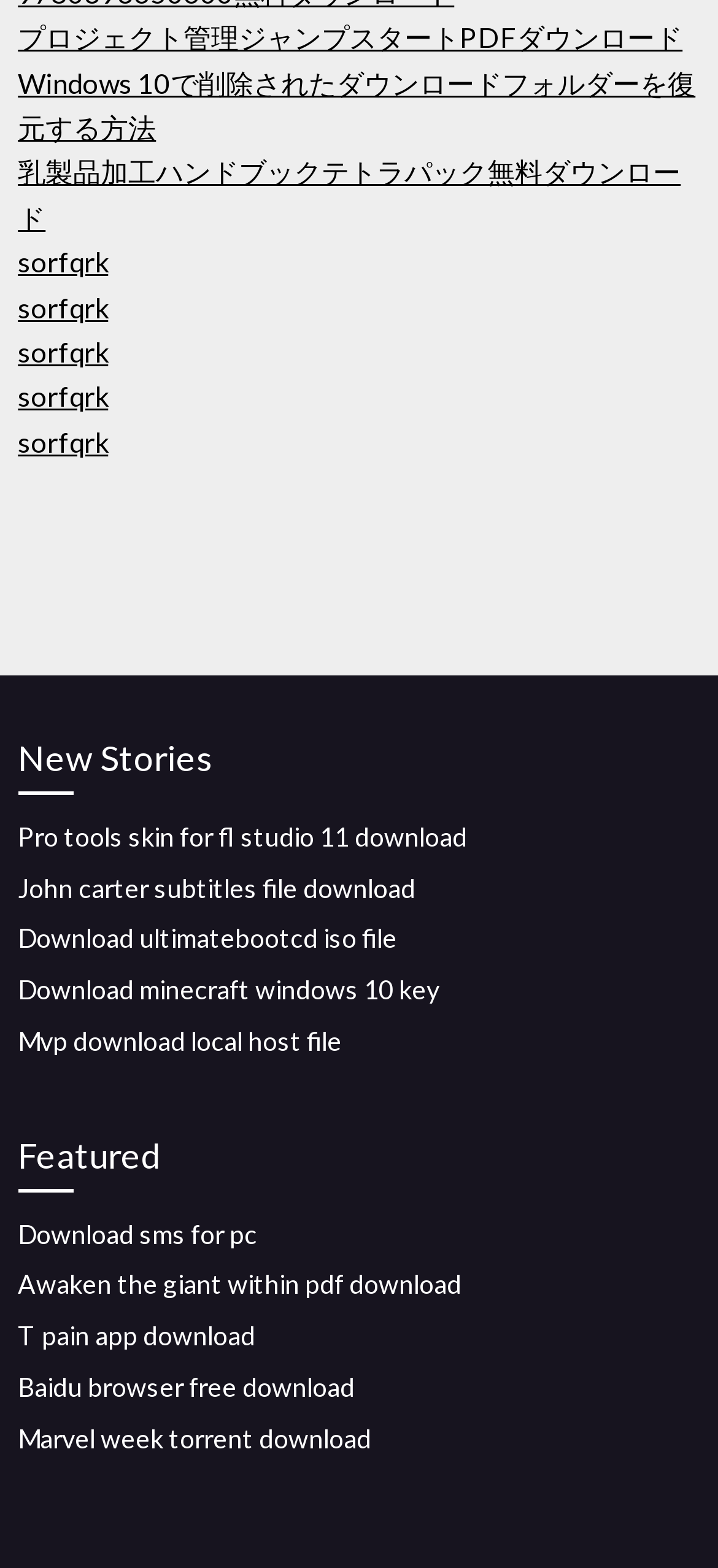What is the theme of the 'New Stories' section?
Examine the image and provide an in-depth answer to the question.

The 'New Stories' section contains links with titles such as 'Pro tools skin for fl studio 11 download', 'John carter subtitles file download', and 'Download ultimatebootcd iso file'. These titles suggest that the theme of this section is downloads, possibly related to software, movies, or other digital content.